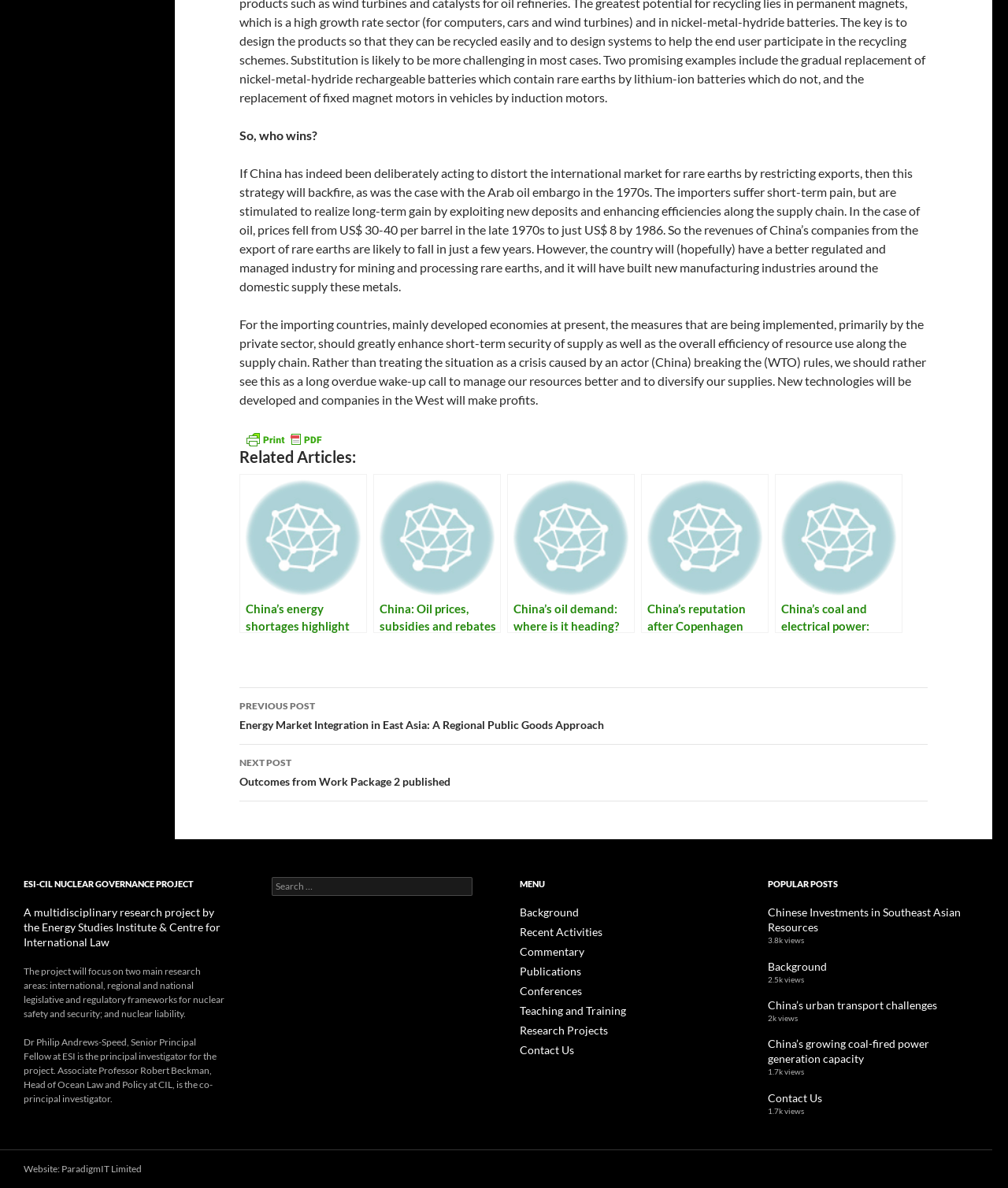Highlight the bounding box coordinates of the element that should be clicked to carry out the following instruction: "Click on 'Print Friendly, PDF & Email'". The coordinates must be given as four float numbers ranging from 0 to 1, i.e., [left, top, right, bottom].

[0.238, 0.363, 0.325, 0.374]